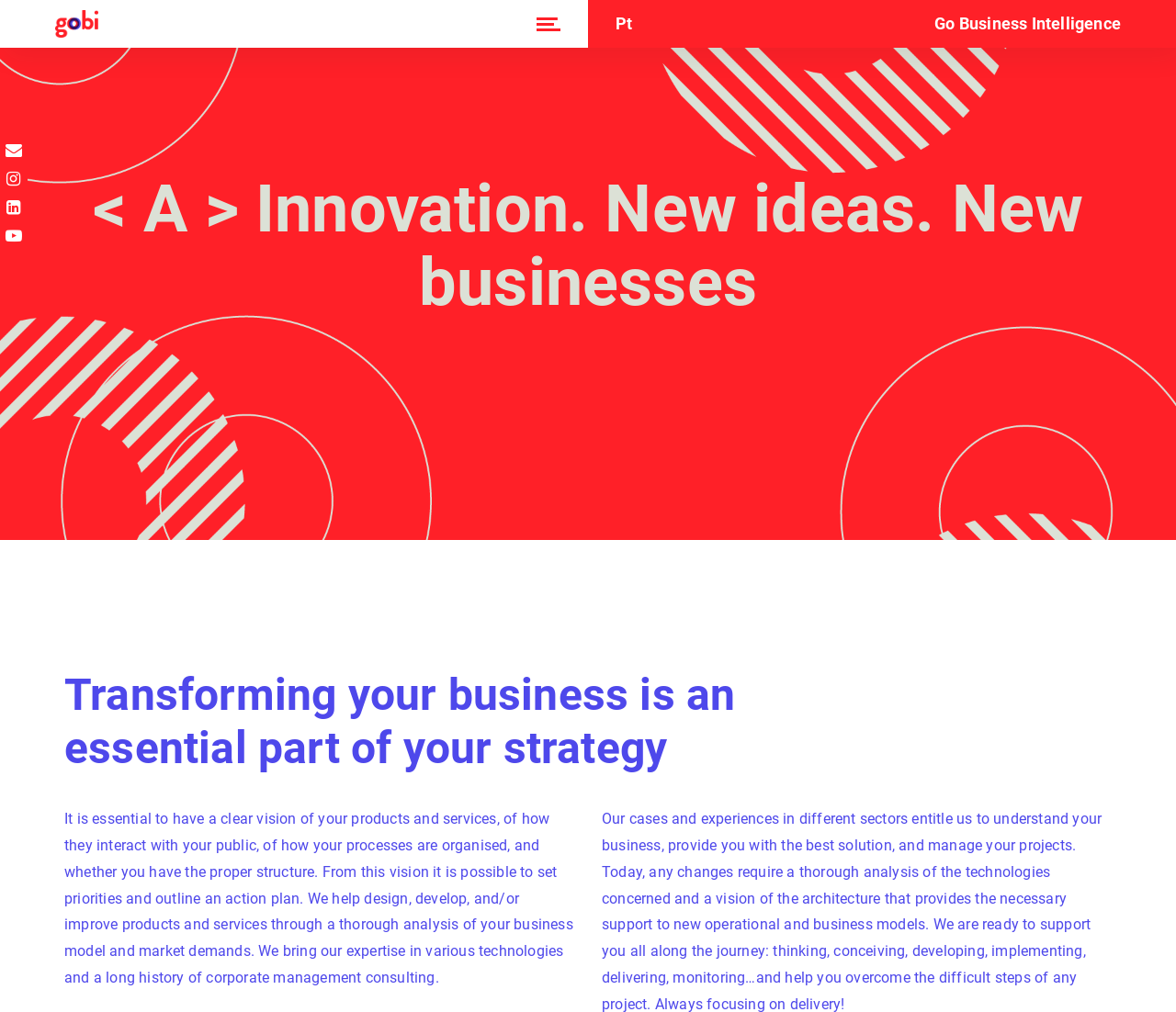Extract the top-level heading from the webpage and provide its text.

< A > Innovation. New ideas. New businesses